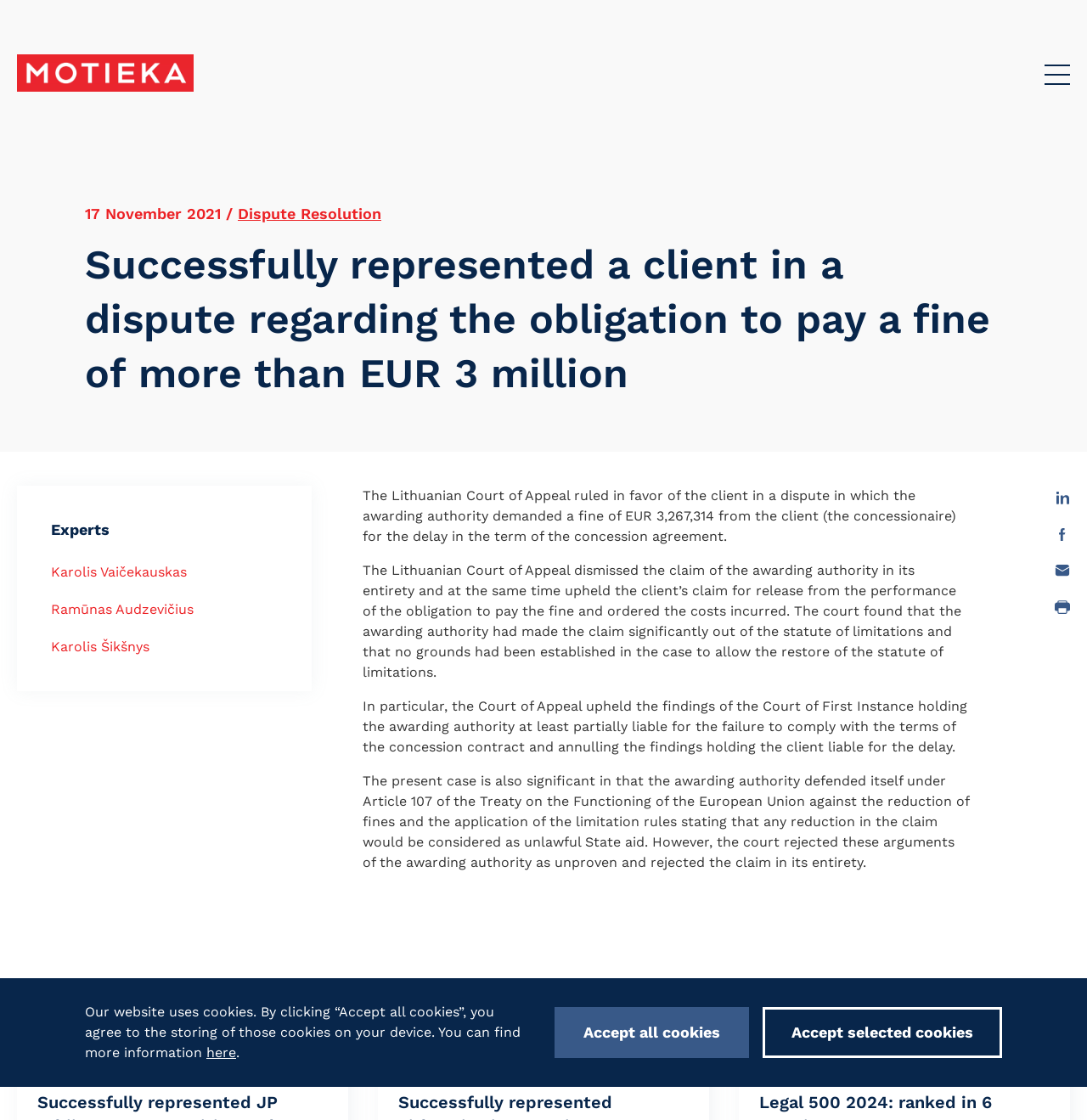Determine the bounding box coordinates of the region that needs to be clicked to achieve the task: "Click on the MOTIEKA Law Firm logo".

[0.016, 0.039, 0.178, 0.094]